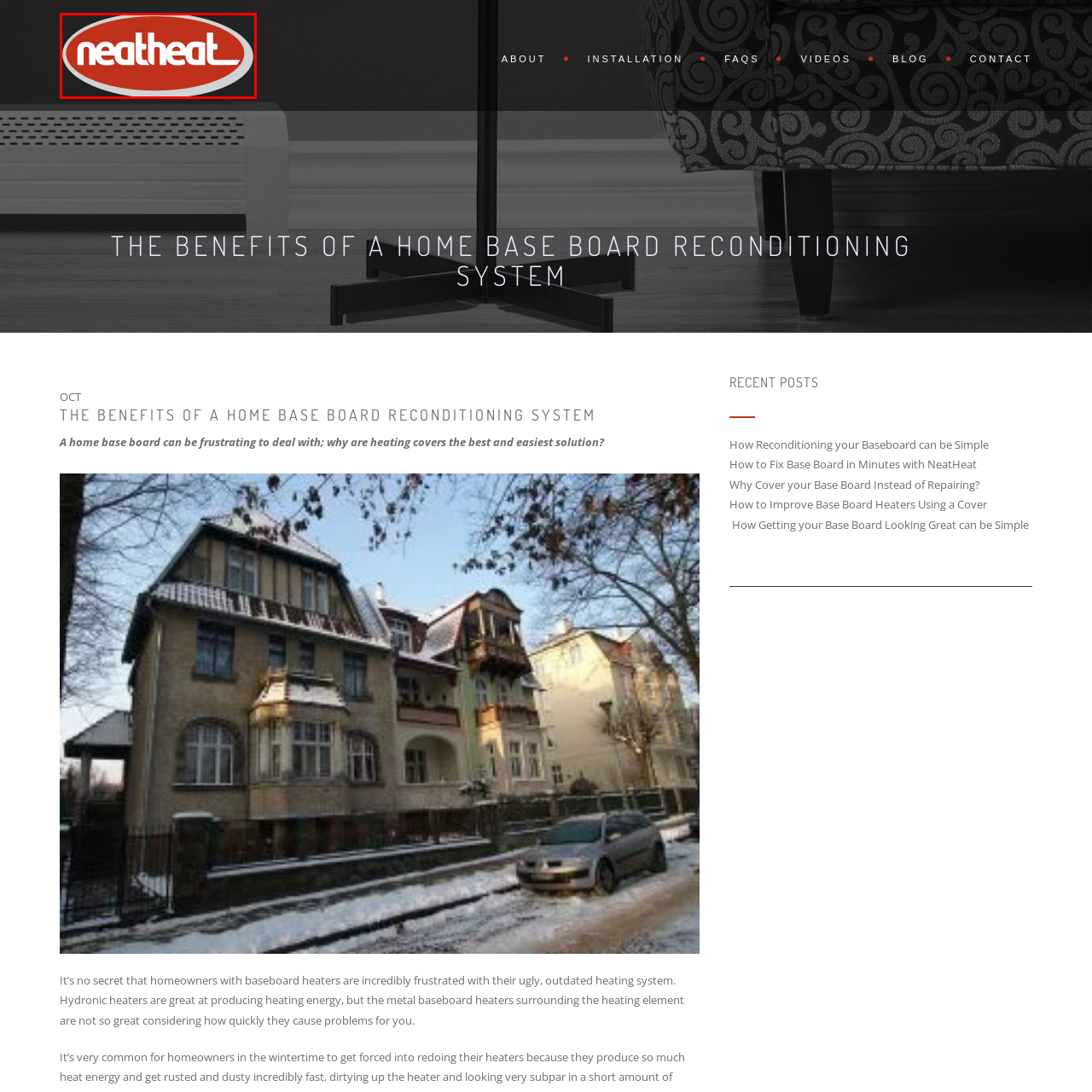Direct your gaze to the image circumscribed by the red boundary and deliver a thorough answer to the following question, drawing from the image's details: 
What does the logo symbolize?

The logo emphasizes a modern, clean aesthetic, symbolizing the brand's commitment to providing innovative solutions for heating systems, particularly for their baseboard cover systems.